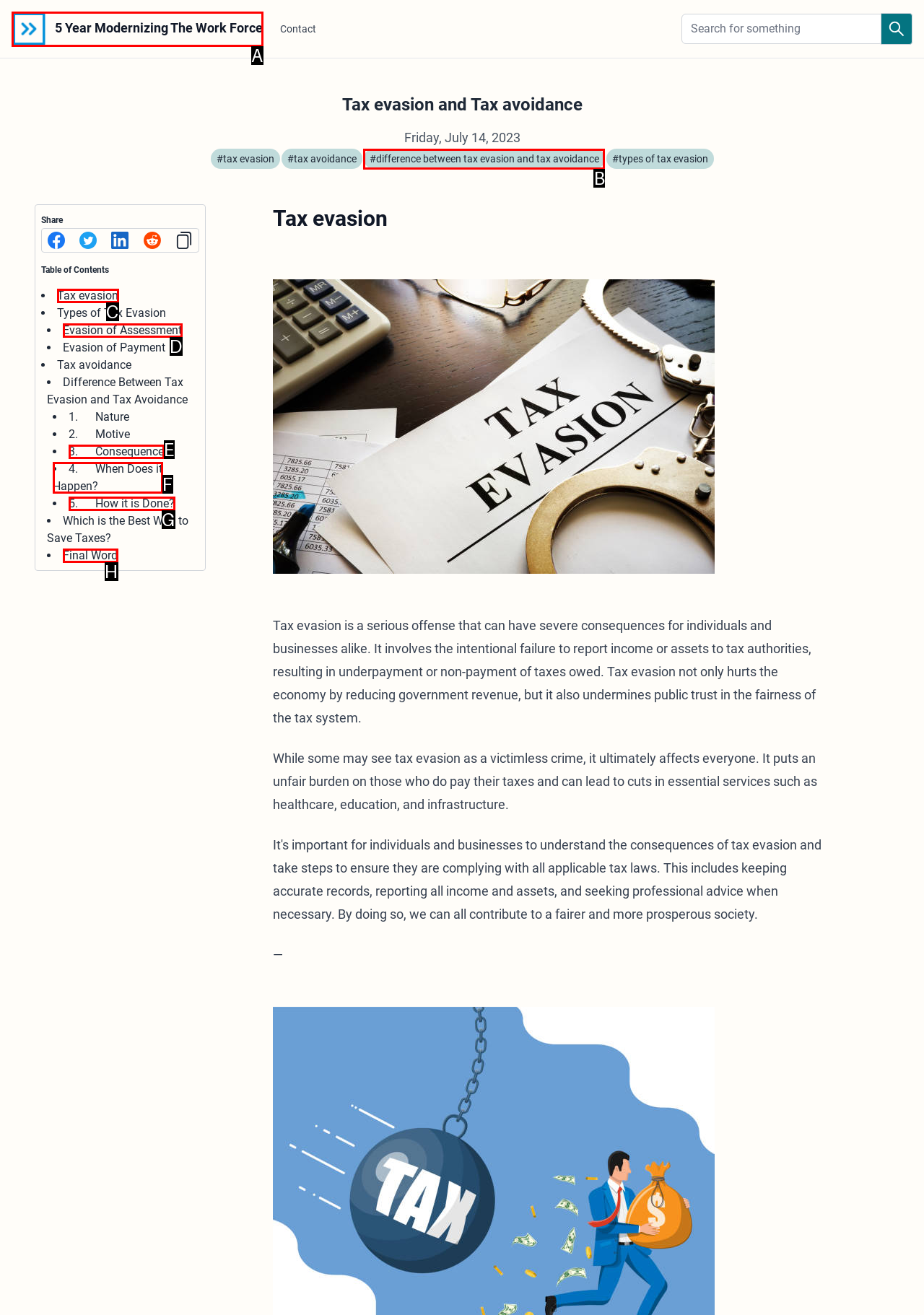Tell me which one HTML element best matches the description: Tax evasion Answer with the option's letter from the given choices directly.

C